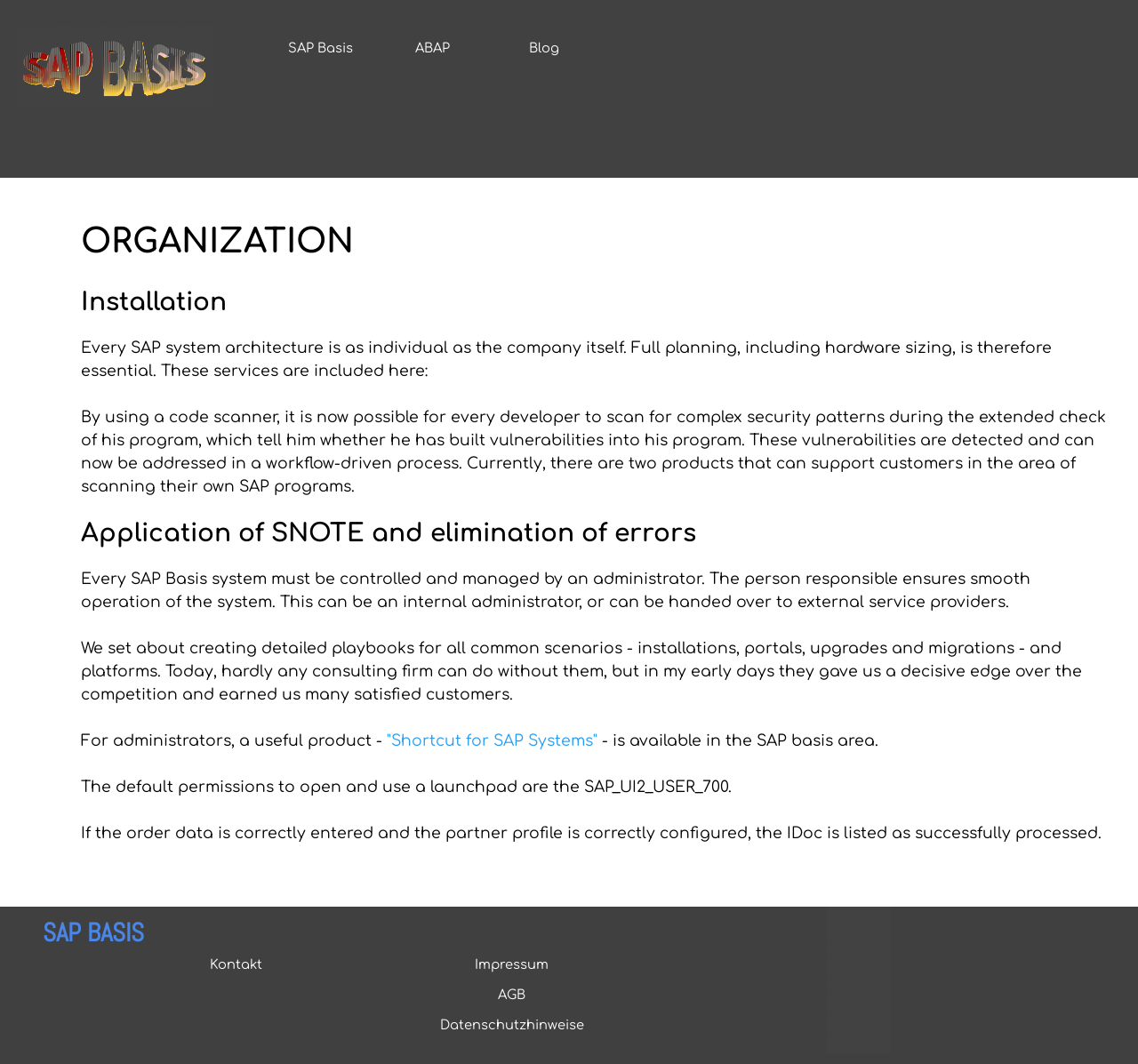Locate the bounding box coordinates of the element that should be clicked to execute the following instruction: "Click the 'Call 844-675-0079' link".

None